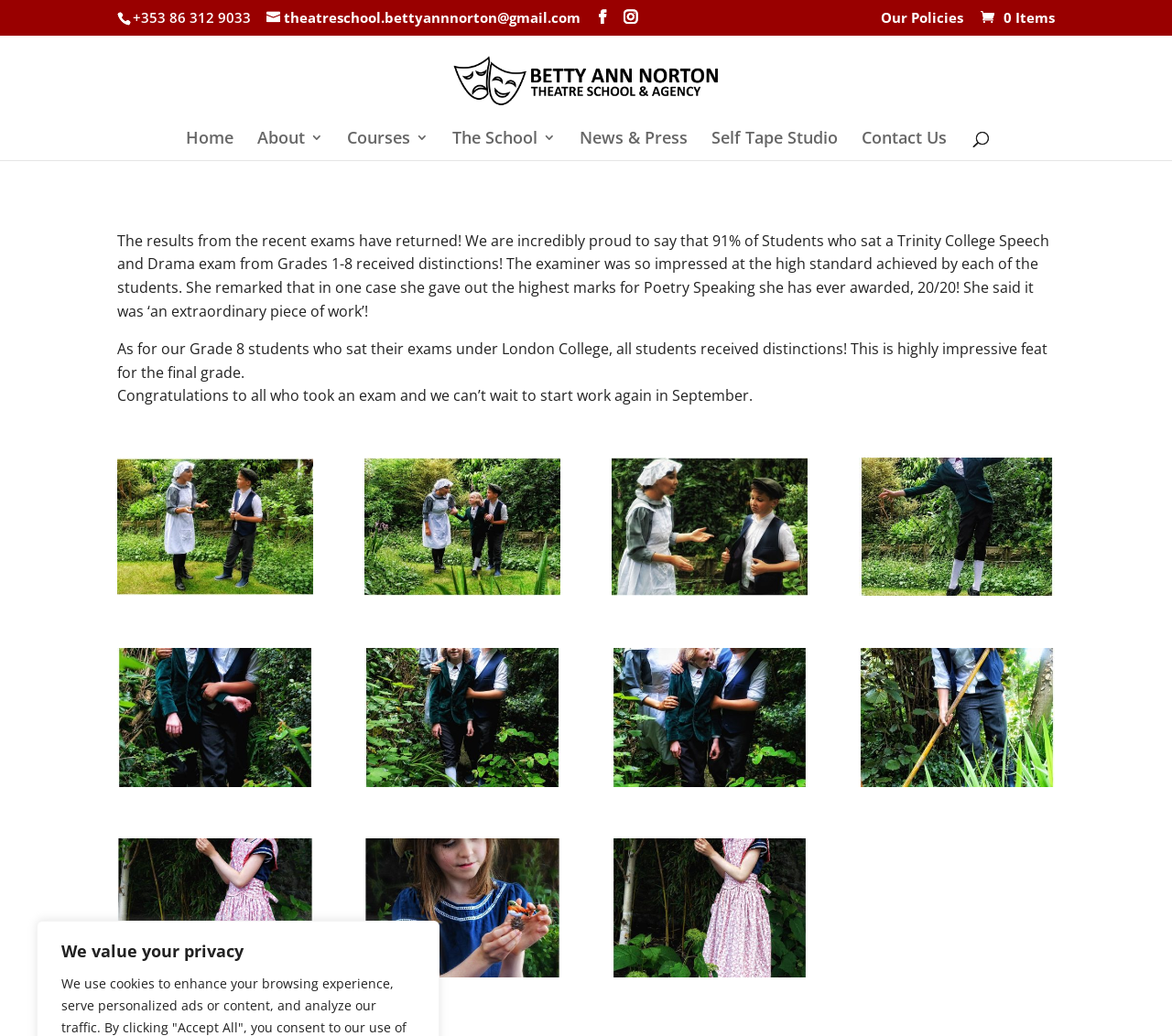Please find the bounding box coordinates of the element that you should click to achieve the following instruction: "Explore 'Drama classes near me'". The coordinates should be presented as four float numbers between 0 and 1: [left, top, right, bottom].

[0.1, 0.566, 0.267, 0.585]